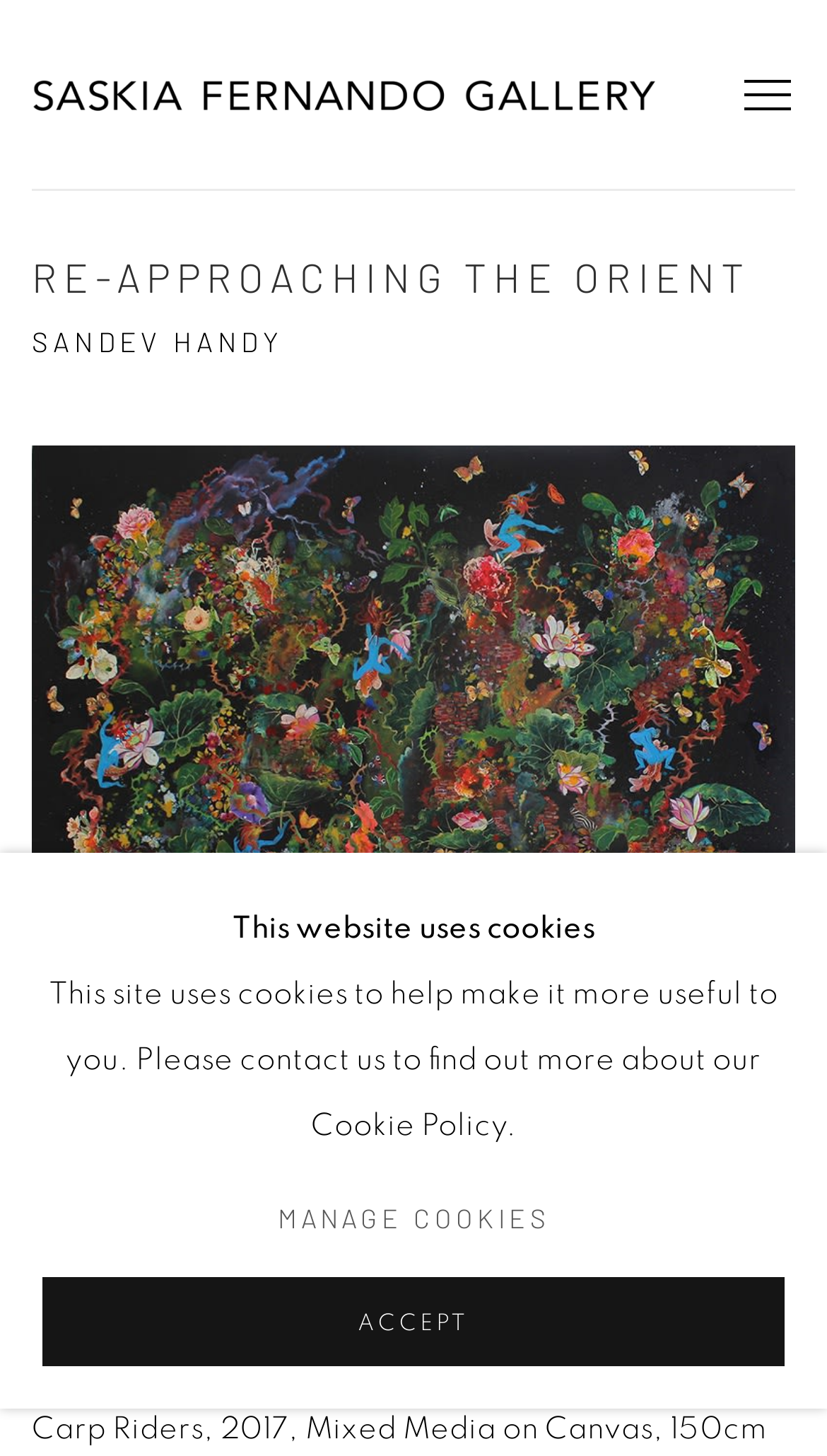What is the title of the current exhibition?
Using the image, give a concise answer in the form of a single word or short phrase.

Re-Approaching the Orient